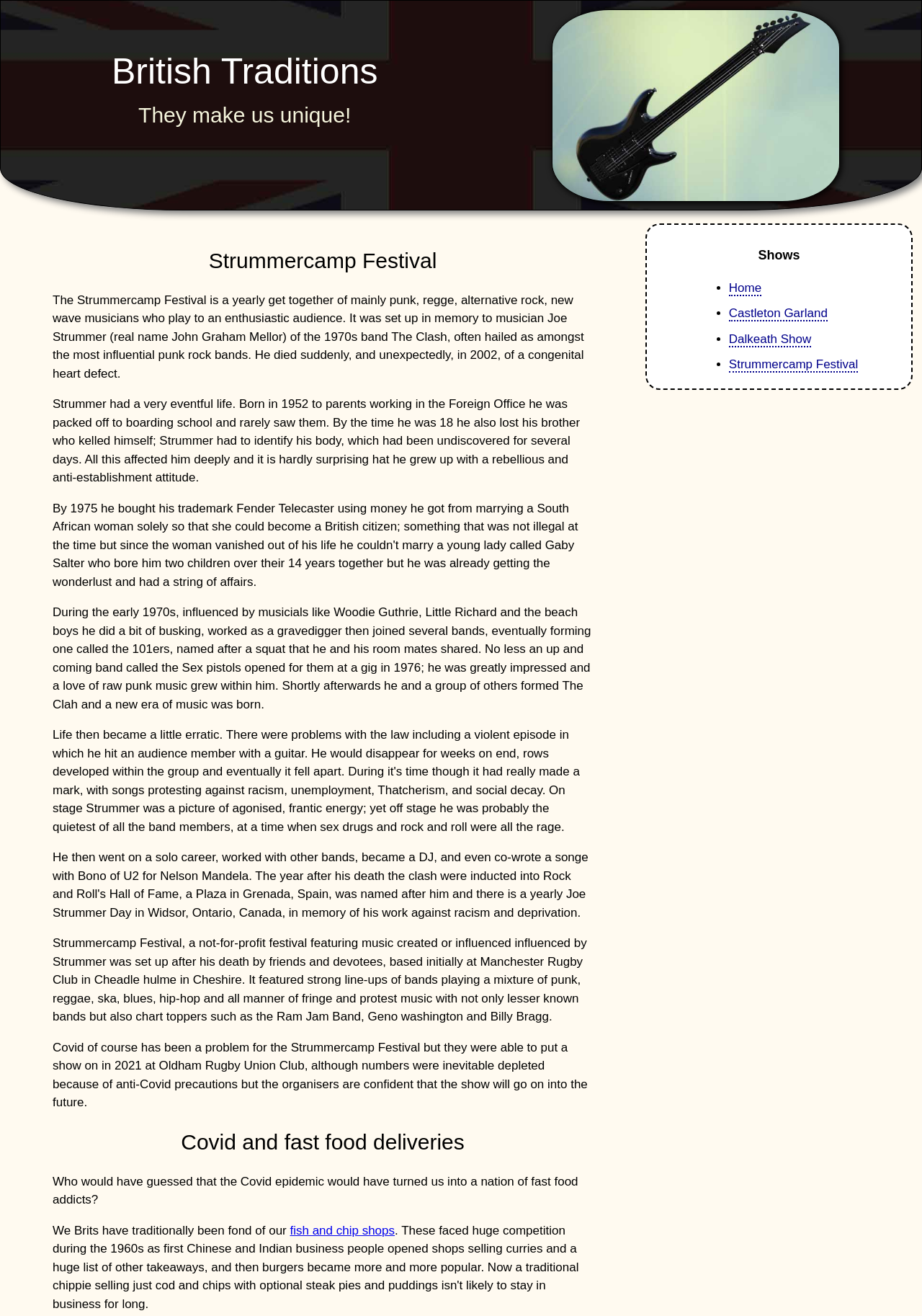Please examine the image and answer the question with a detailed explanation:
Who is the festival named after?

The festival is named after Joe Strummer, a musician who was part of the band The Clash, as indicated by the StaticText element which describes the festival as being set up in memory of Joe Strummer.